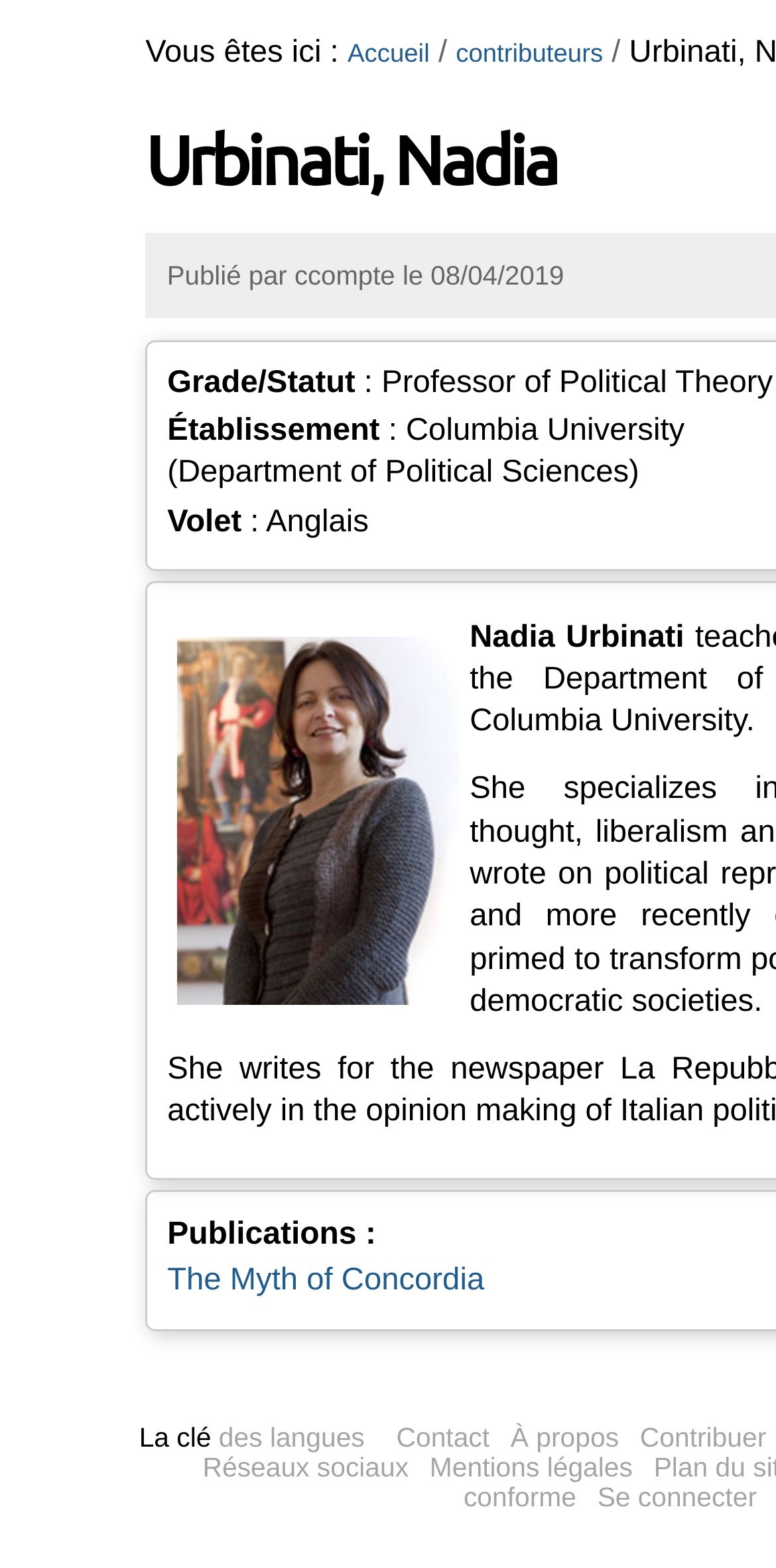Specify the bounding box coordinates for the region that must be clicked to perform the given instruction: "Explore 'Blogs'".

None